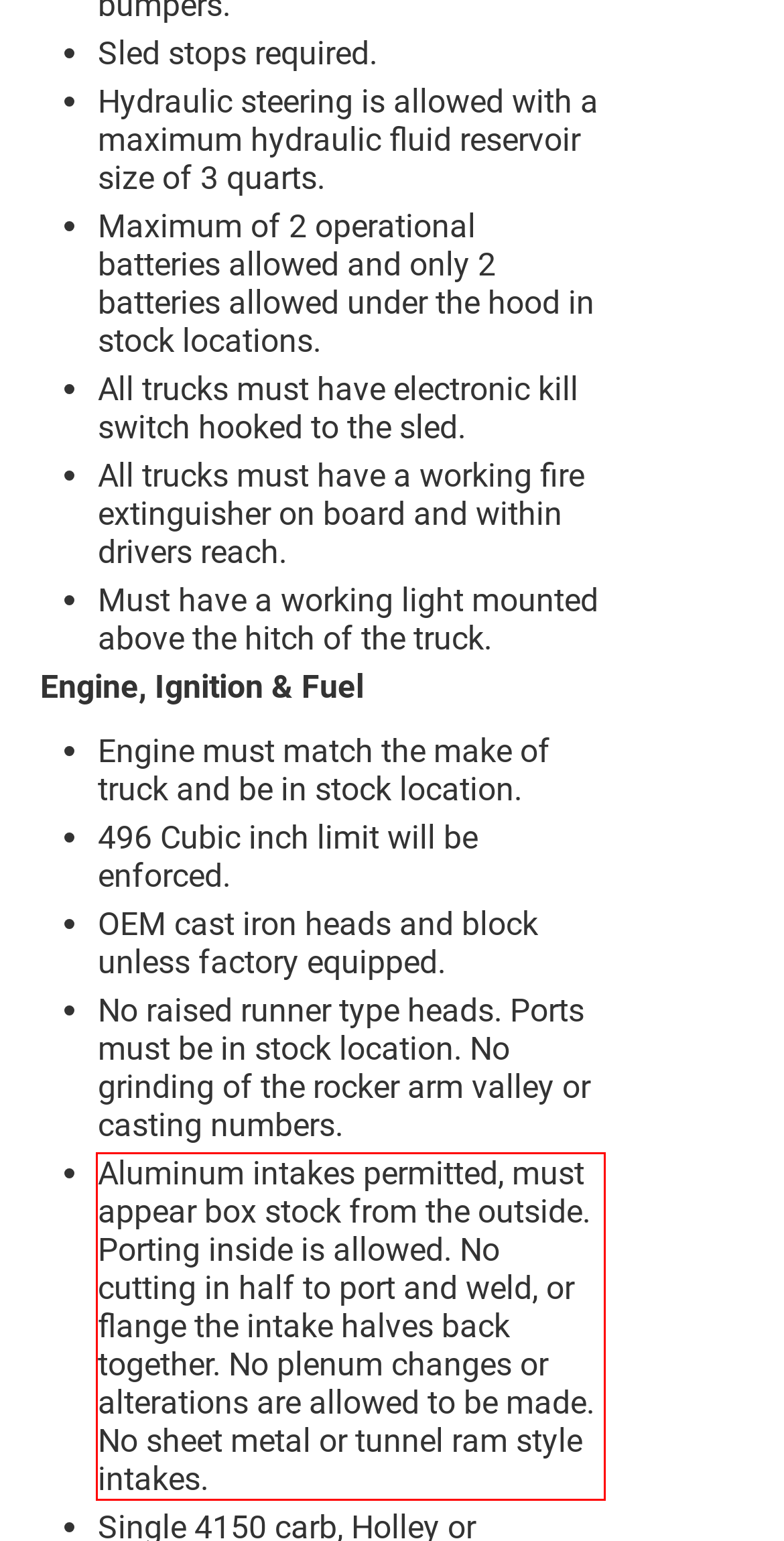Please perform OCR on the UI element surrounded by the red bounding box in the given webpage screenshot and extract its text content.

Aluminum intakes permitted, must appear box stock from the outside. Porting inside is allowed. No cutting in half to port and weld, or flange the intake halves back together. No plenum changes or alterations are allowed to be made. No sheet metal or tunnel ram style intakes.